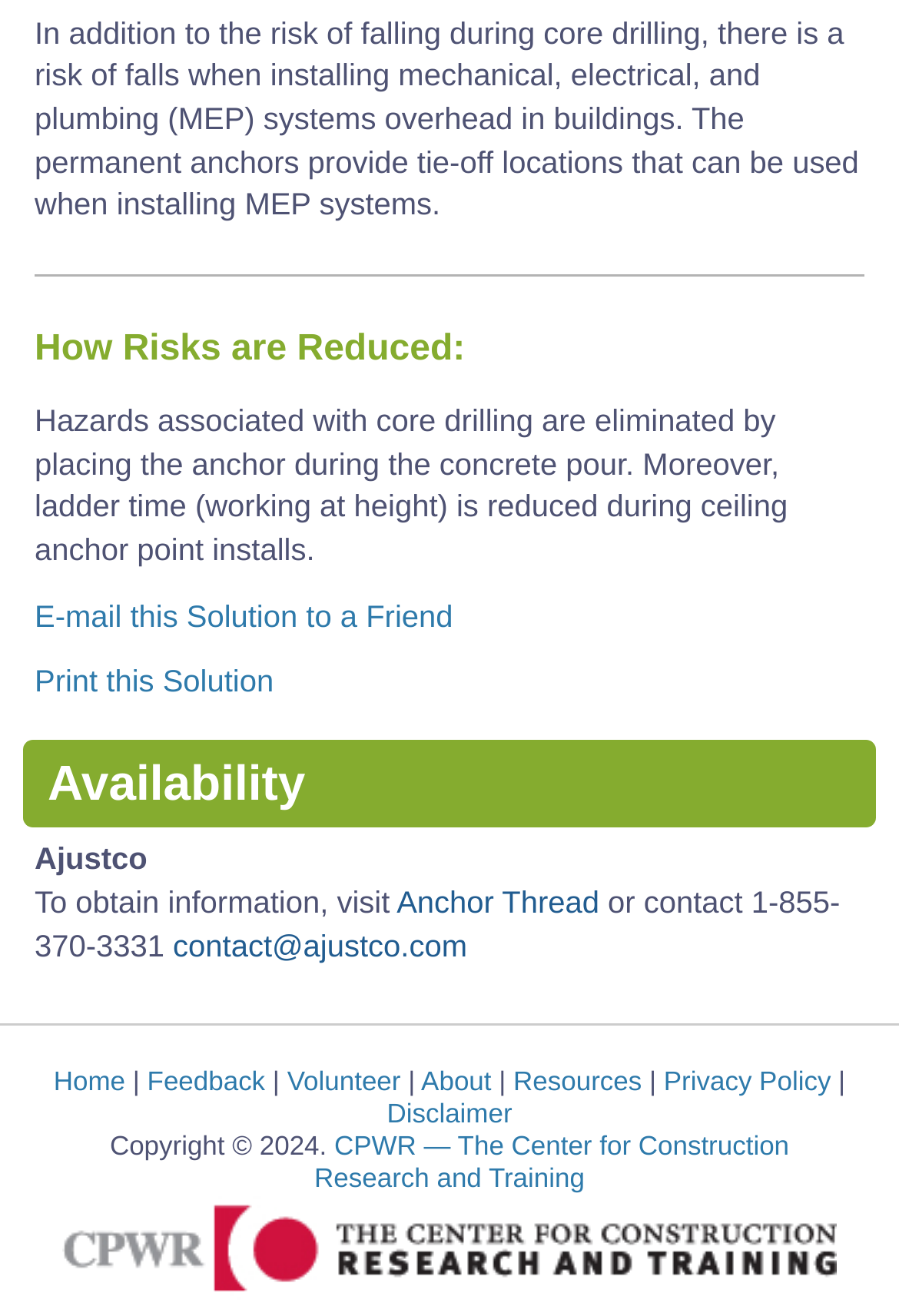Please locate the bounding box coordinates of the element's region that needs to be clicked to follow the instruction: "Go to the BC Advantage page". The bounding box coordinates should be provided as four float numbers between 0 and 1, i.e., [left, top, right, bottom].

None